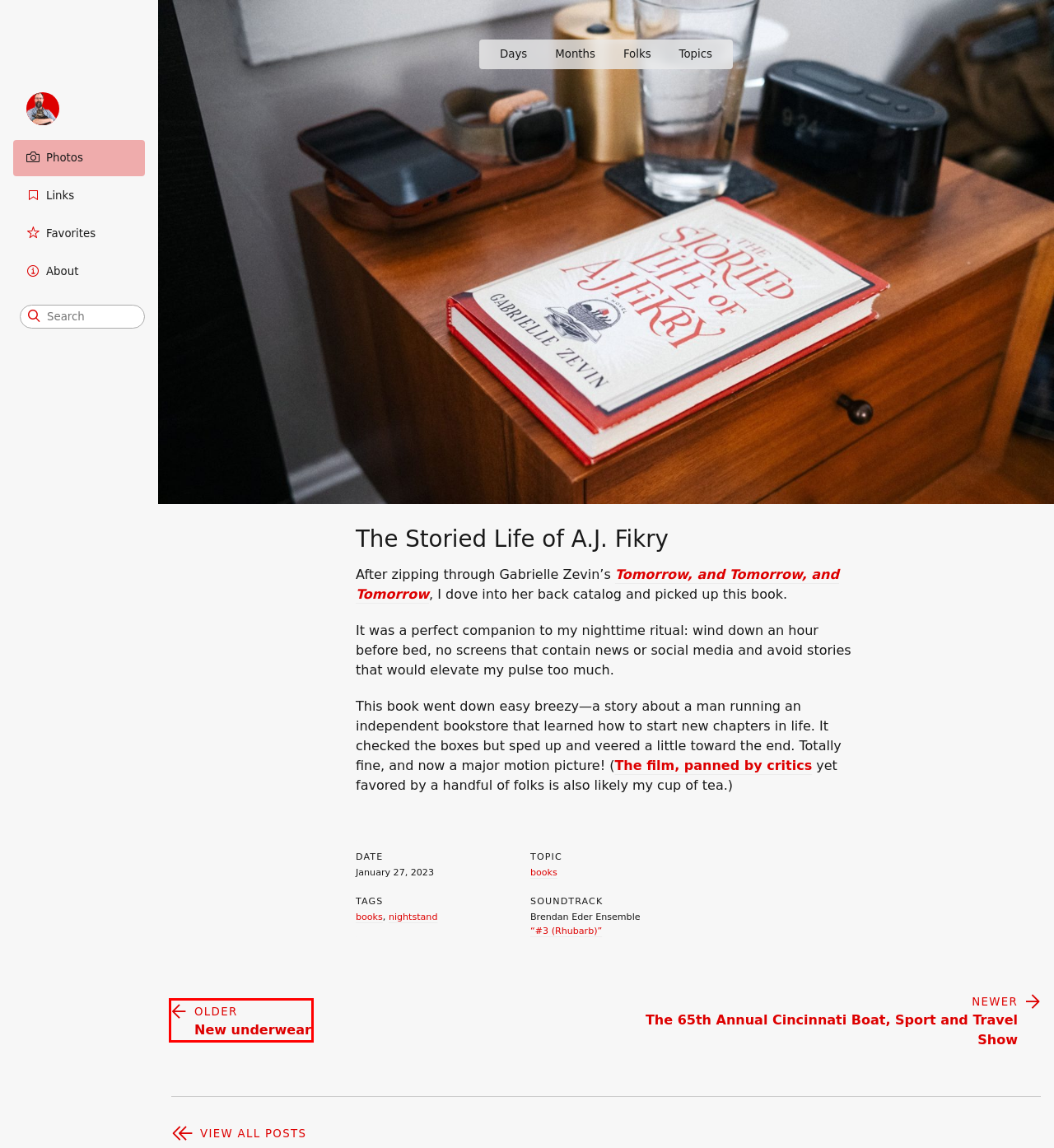Look at the screenshot of a webpage where a red rectangle bounding box is present. Choose the webpage description that best describes the new webpage after clicking the element inside the red bounding box. Here are the candidates:
A. The 65th Annual Cincinnati Boat, Sport and Travel Show – Chris Glass
B. Favorites – Chris Glass
C. books – Chris Glass
D. #3 (Rhubarb) by Brendan Eder Ensemble
E. 2024 Auto Show: The OMG I finally saw the new VW Bus Edition – Chris Glass
F. New underwear – Chris Glass
G. Photos – Chris Glass
H. Bookmarks – Chris Glass

F